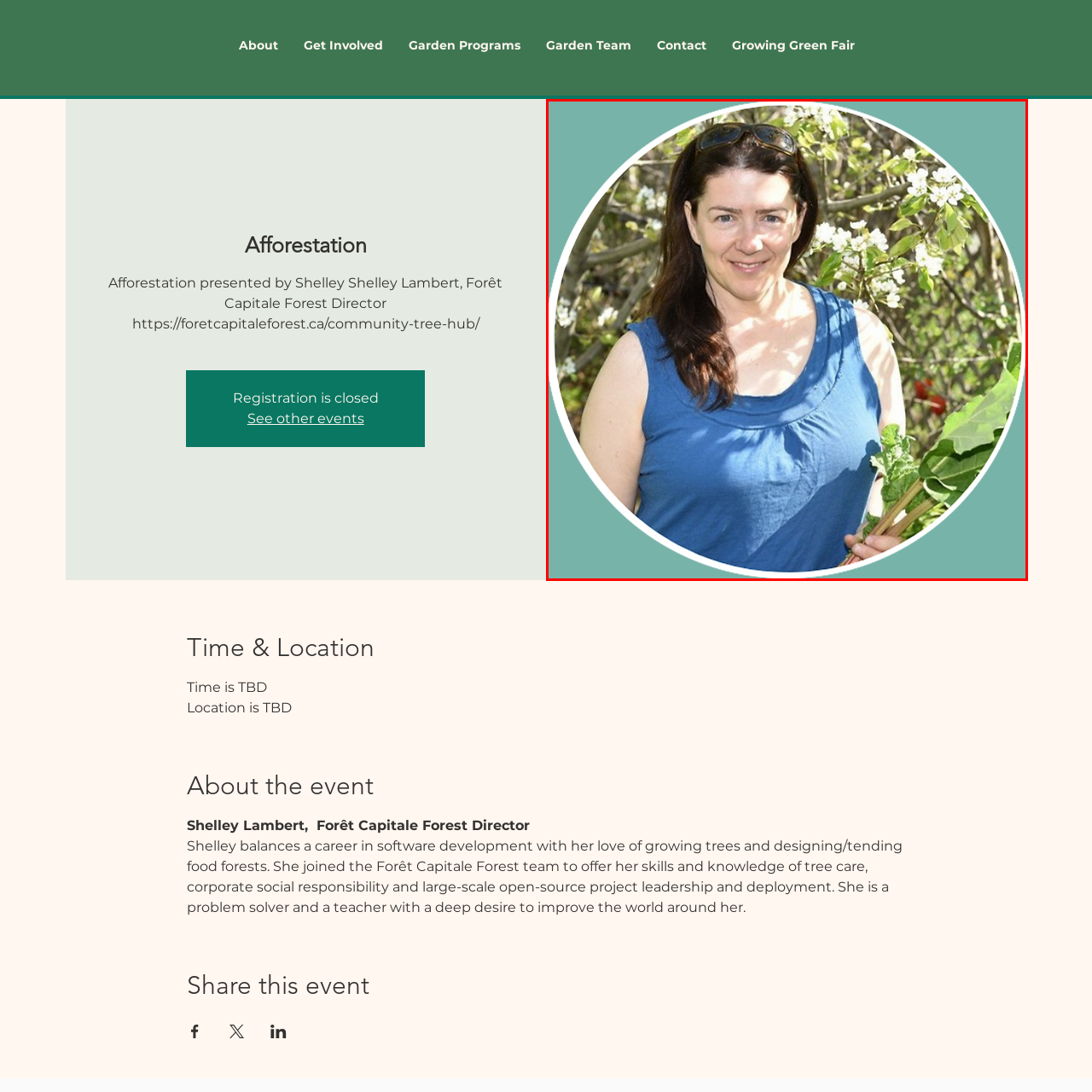What atmosphere does the image convey?
Examine the image inside the red bounding box and give an in-depth answer to the question, using the visual evidence provided.

The round framing of the image, combined with the warm lighting that highlights the woman's features, creates an inviting and vibrant atmosphere, which ties into themes of sustainability and community involvement.